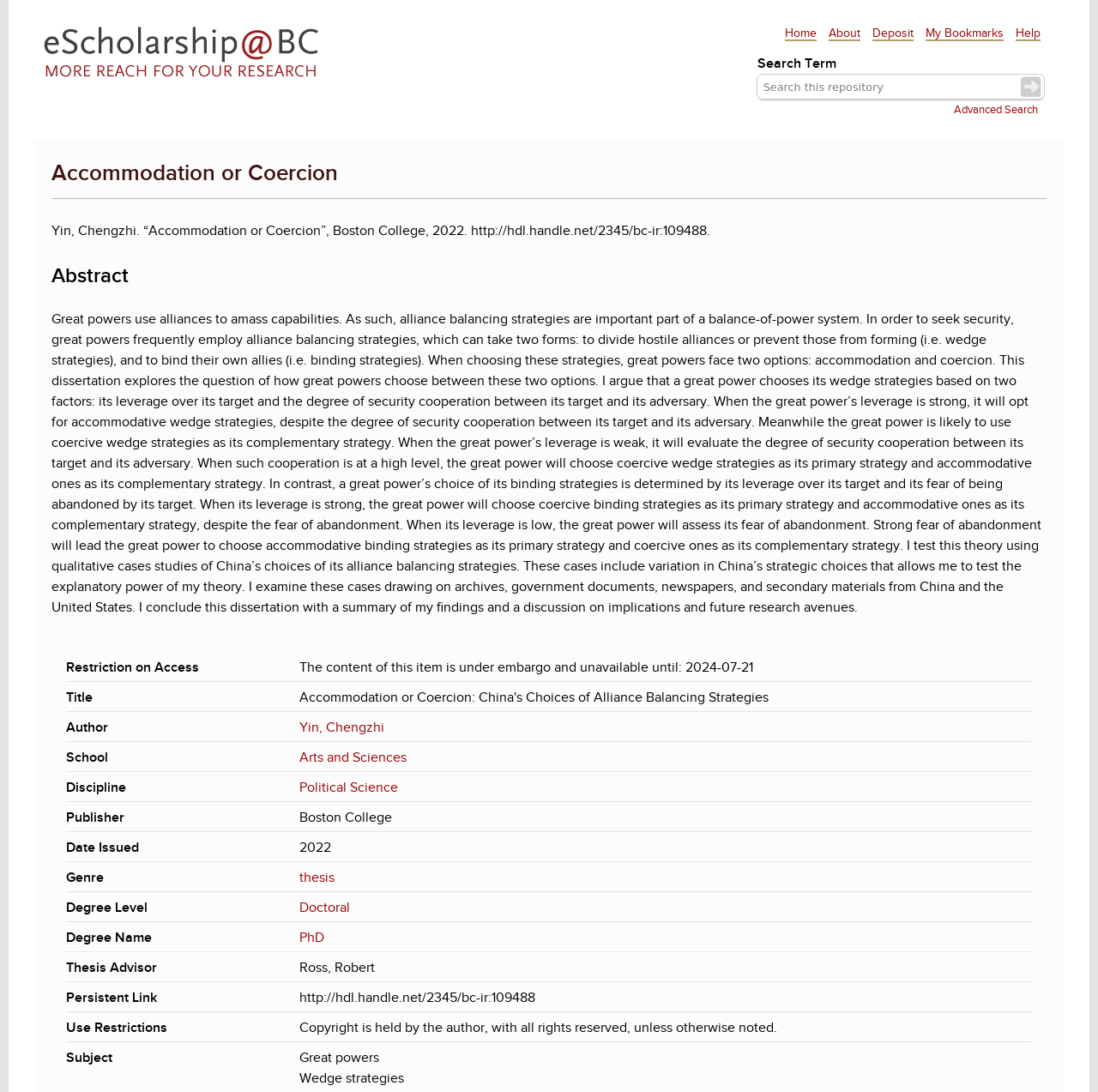Kindly provide the bounding box coordinates of the section you need to click on to fulfill the given instruction: "click the 'Help' link".

[0.925, 0.024, 0.948, 0.038]